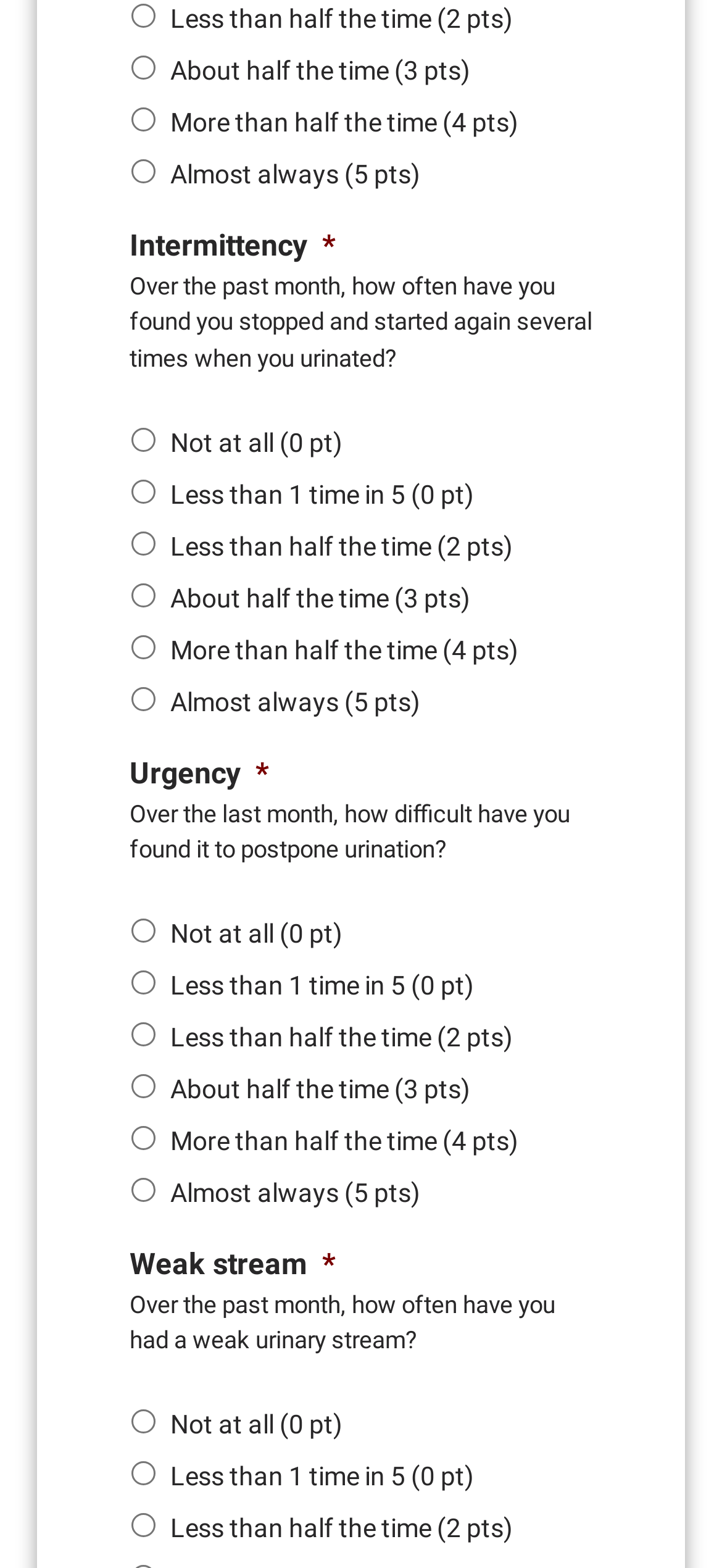How many options are available for the 'Urgency' question?
Refer to the image and provide a one-word or short phrase answer.

6